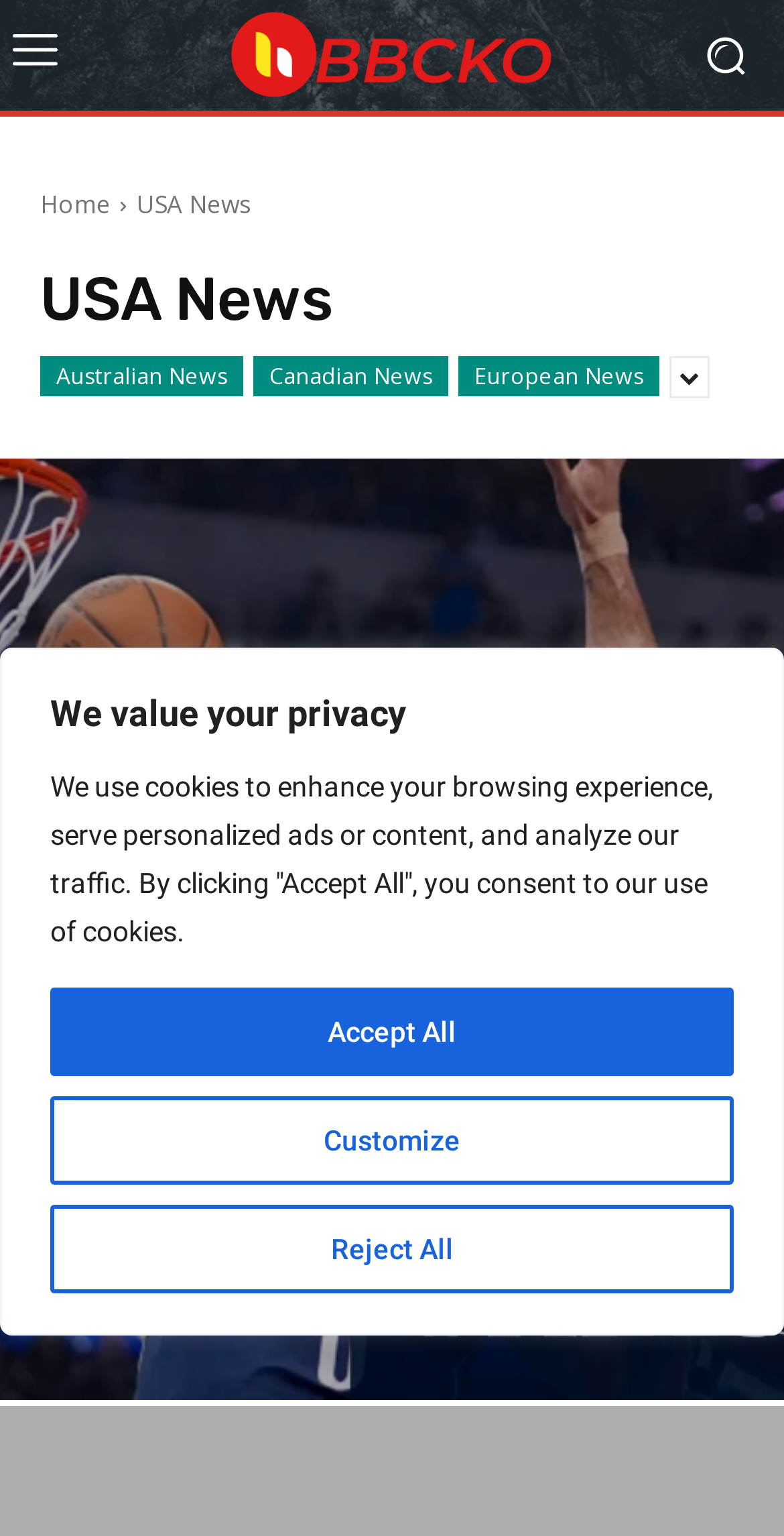Provide a single word or phrase answer to the question: 
What is the date of the news article?

June 13, 2024